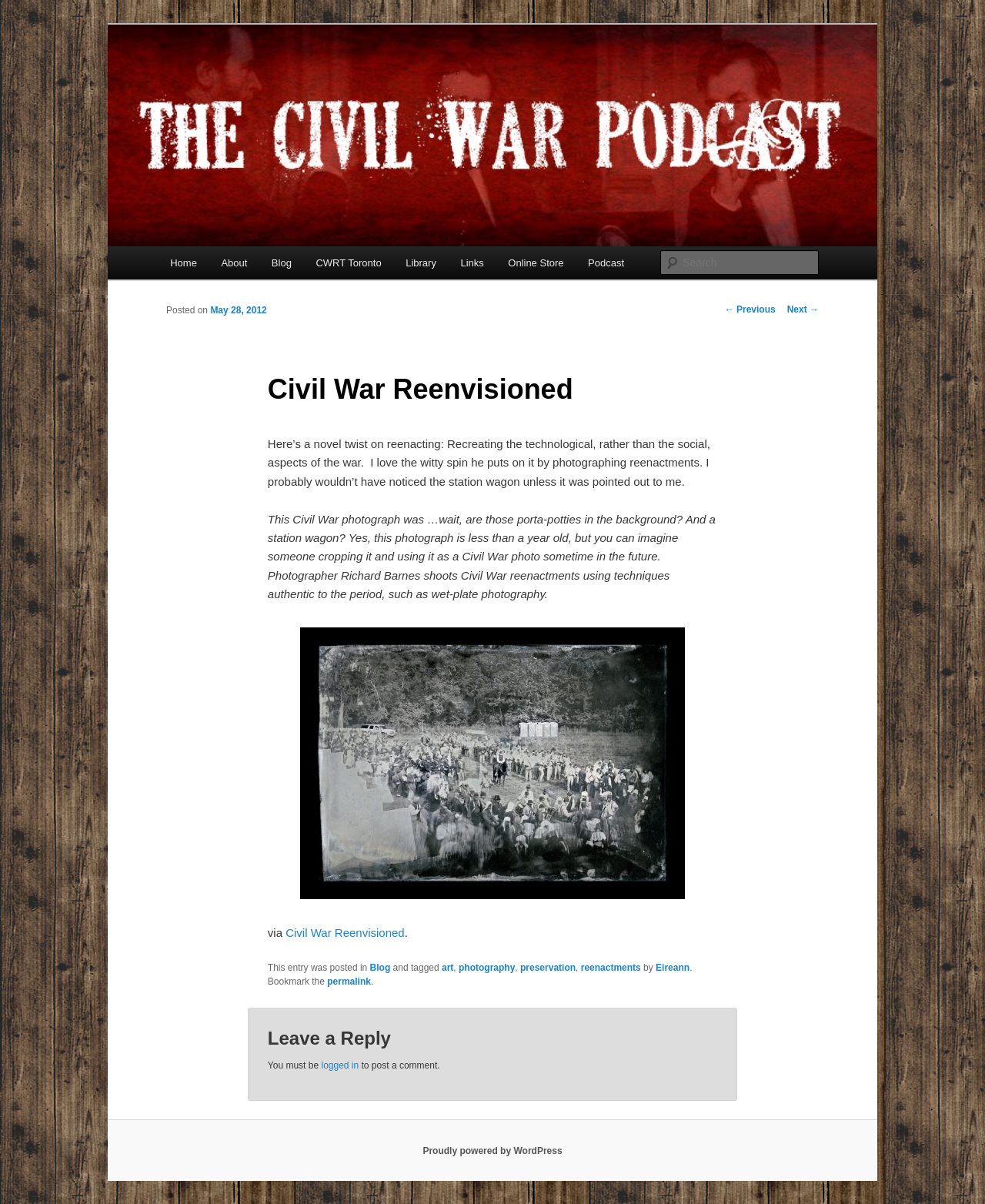Determine the bounding box for the described UI element: "Home".

[0.16, 0.205, 0.212, 0.232]